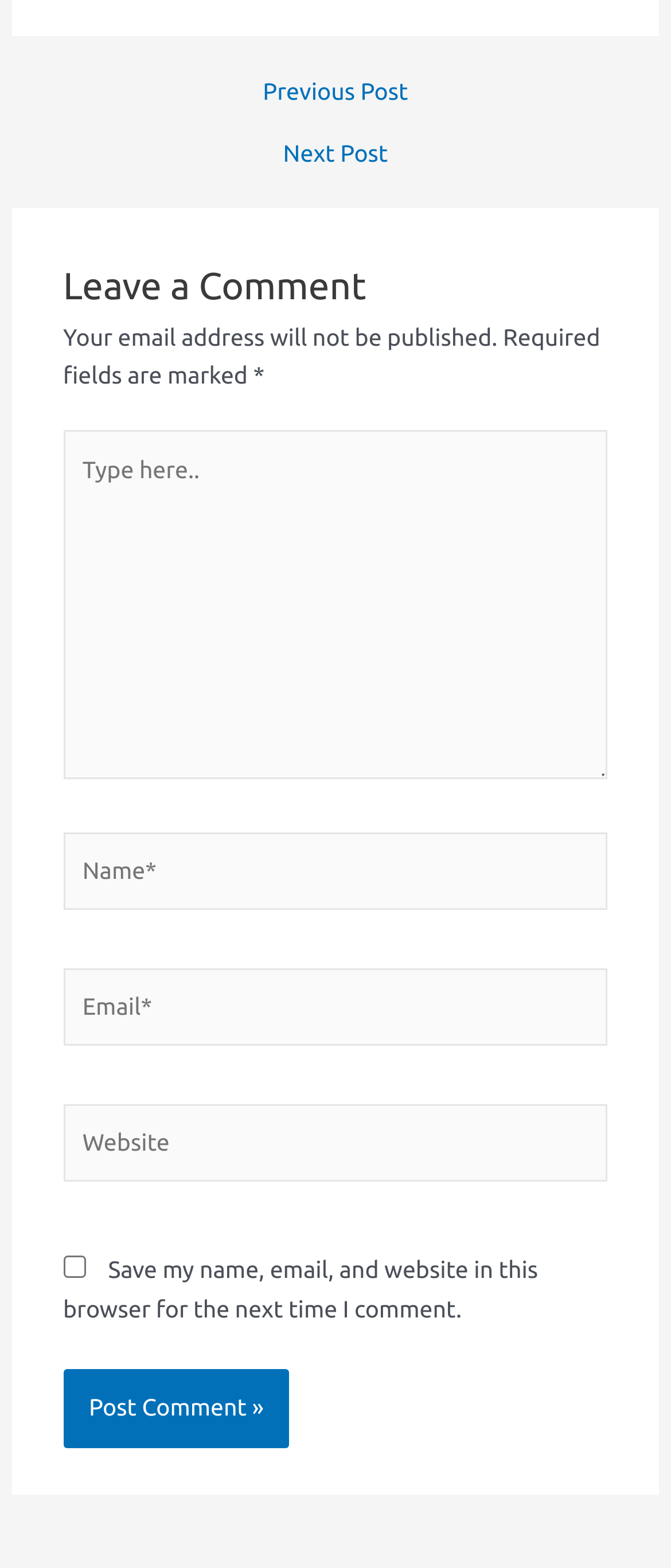Please identify the bounding box coordinates of the element I need to click to follow this instruction: "Check the 'Save my name, email, and website' checkbox".

[0.094, 0.801, 0.127, 0.815]